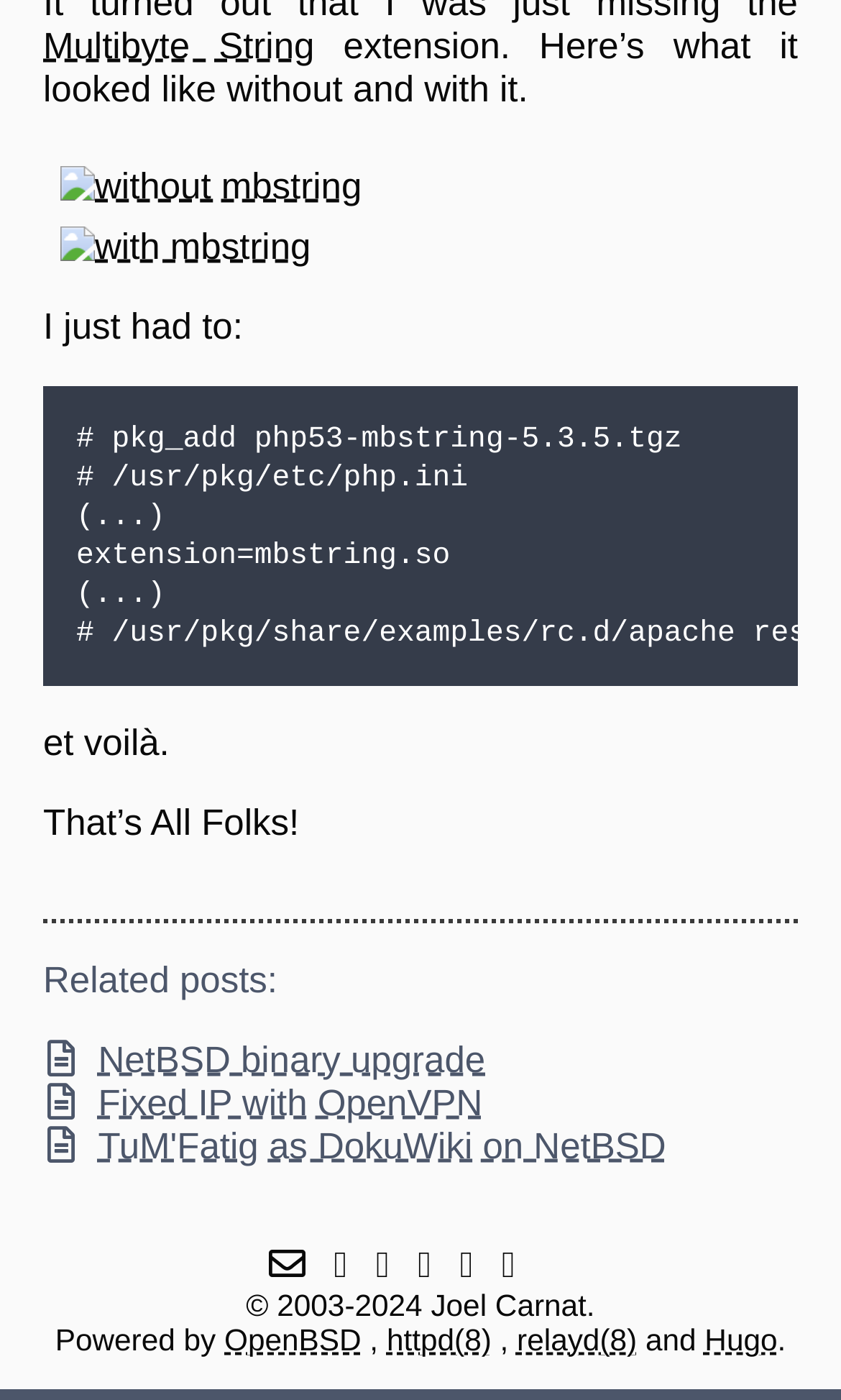Please determine the bounding box coordinates of the element's region to click for the following instruction: "Learn more about Hugo".

[0.838, 0.944, 0.924, 0.969]